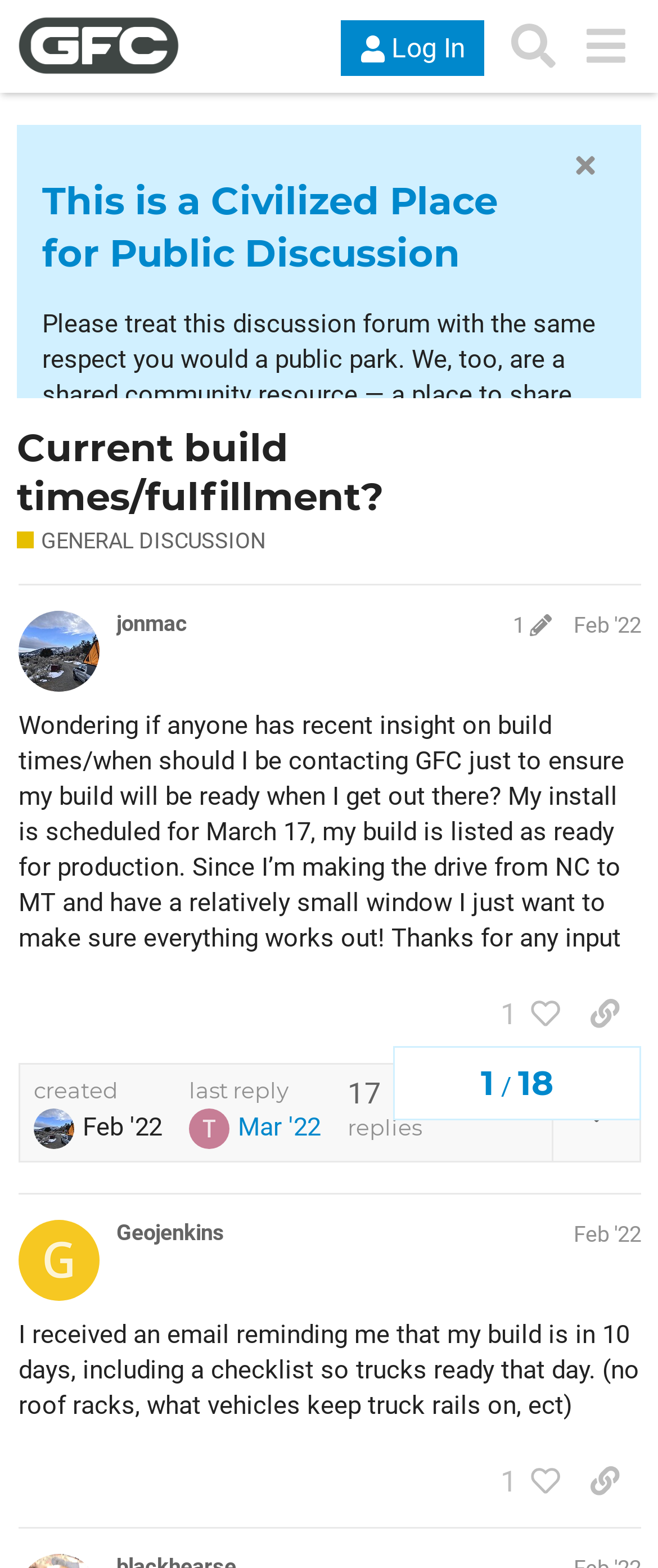Generate the text content of the main headline of the webpage.

Current build times/fulfillment?